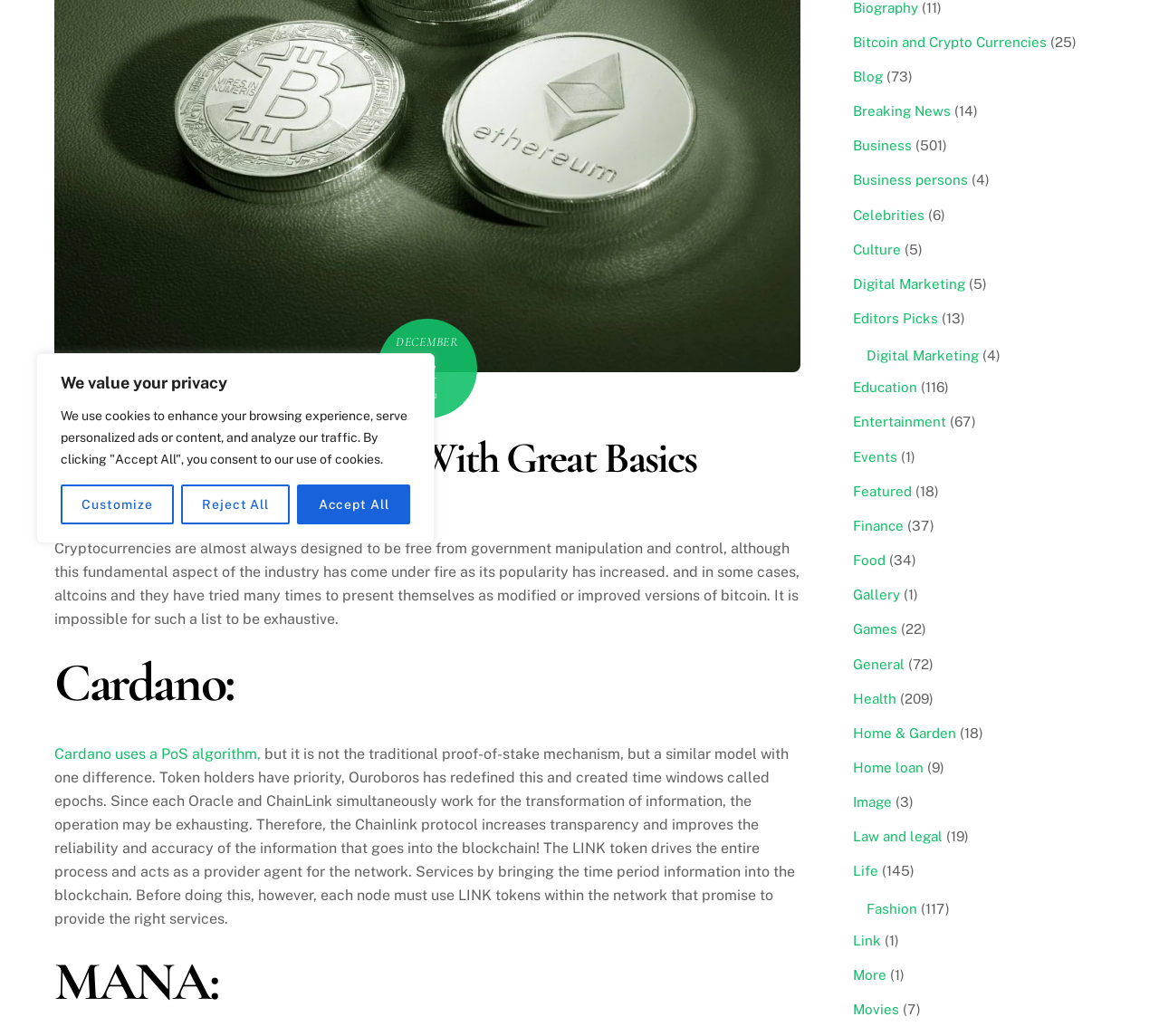Identify the bounding box for the given UI element using the description provided. Coordinates should be in the format (top-left x, top-left y, bottom-right x, bottom-right y) and must be between 0 and 1. Here is the description: Home & Garden

[0.736, 0.7, 0.825, 0.715]